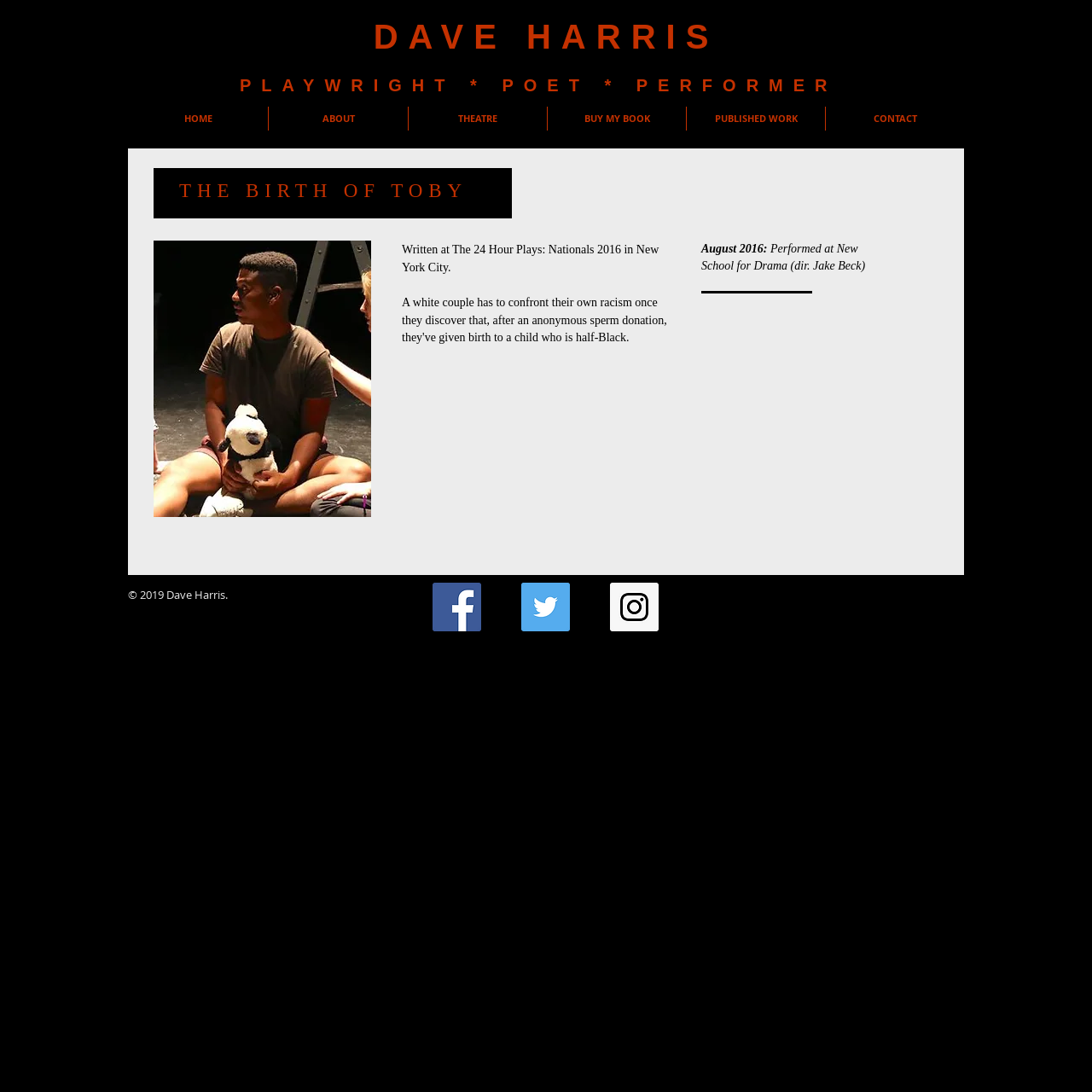What is the name of the play?
Refer to the image and give a detailed response to the question.

The name of the play is mentioned in the heading 'THE BIRTH OF TOBY' below the playwright's name, and it is also the title of the image 'Birth of Toby.jpg'.